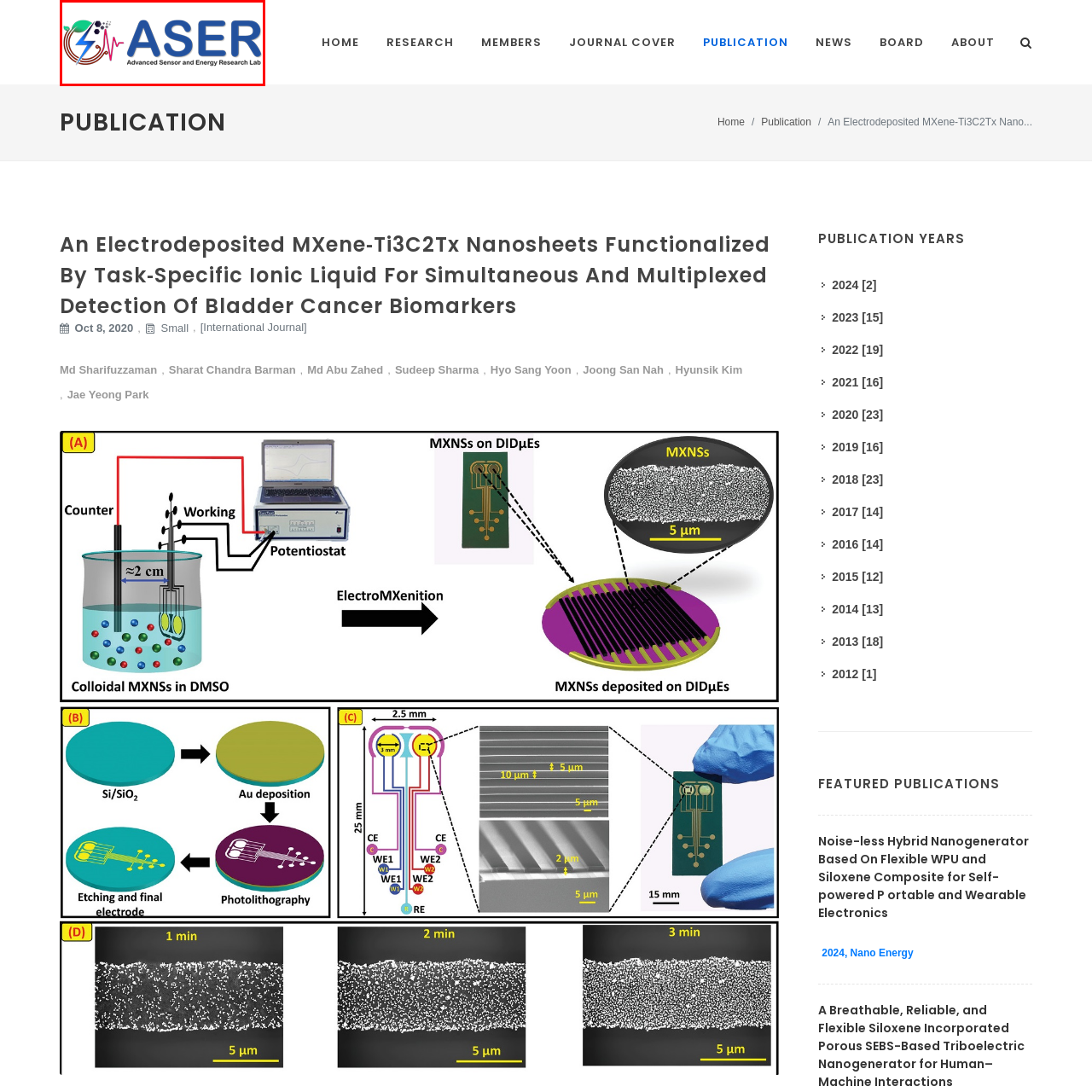What does the leaf symbolize in the logo?
Look closely at the image contained within the red bounding box and answer the question in detail, using the visual information present.

The leaf symbol in the logo represents sustainability, which is one of the scientific motifs incorporated into the design. This suggests that the ASER Lab is committed to environmentally friendly and sustainable practices in its research and innovations.